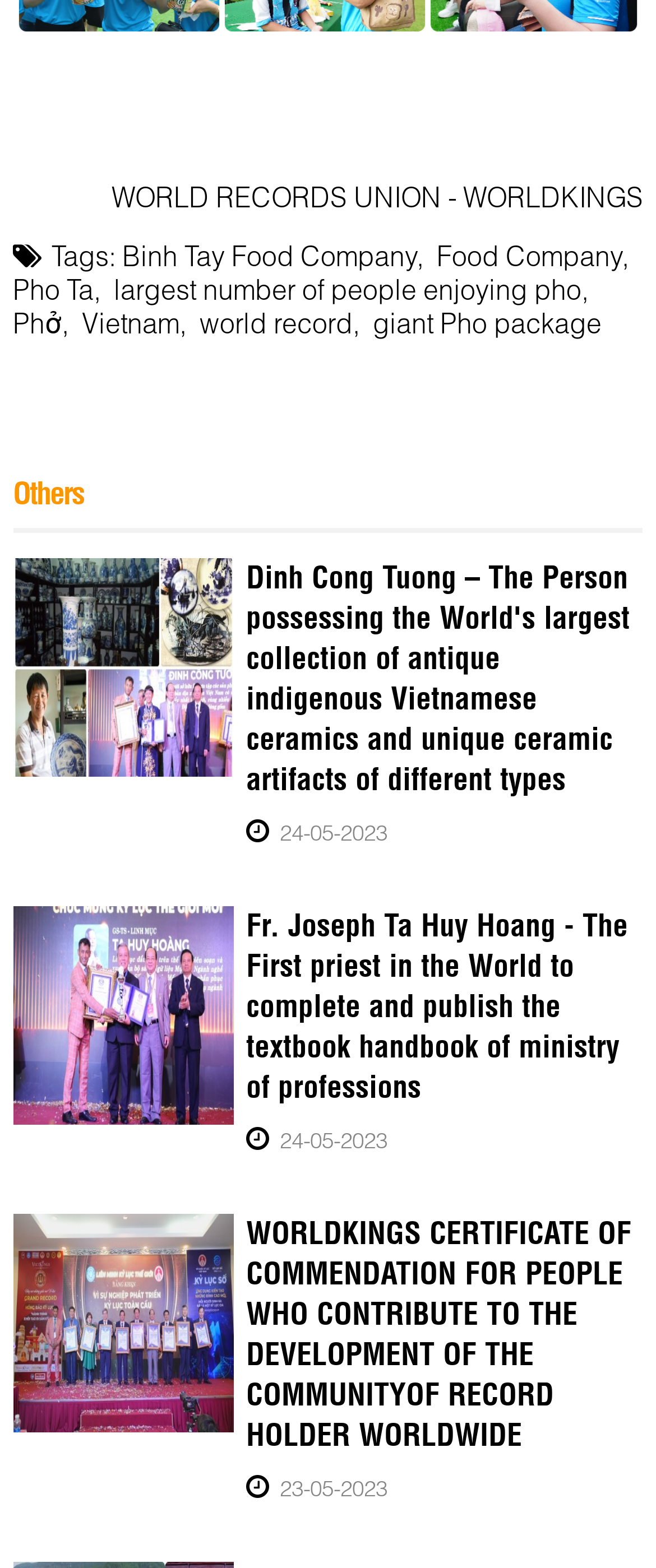Can you give a detailed response to the following question using the information from the image? What is the date of the second record?

The date of the second record can be found below the image of Dinh Cong Tuong, which is '24-05-2023'.